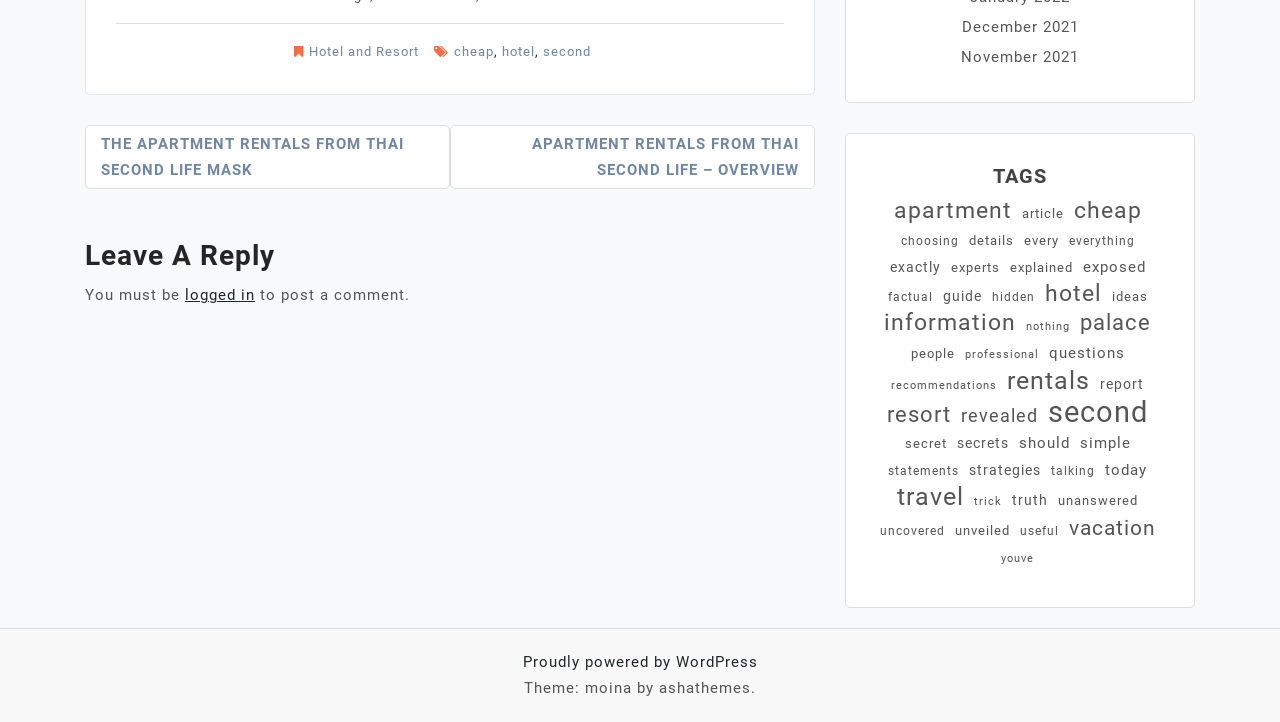Determine the bounding box coordinates of the clickable element to complete this instruction: "Browse 'apartment' tags". Provide the coordinates in the format of four float numbers between 0 and 1, [left, top, right, bottom].

[0.698, 0.274, 0.79, 0.31]